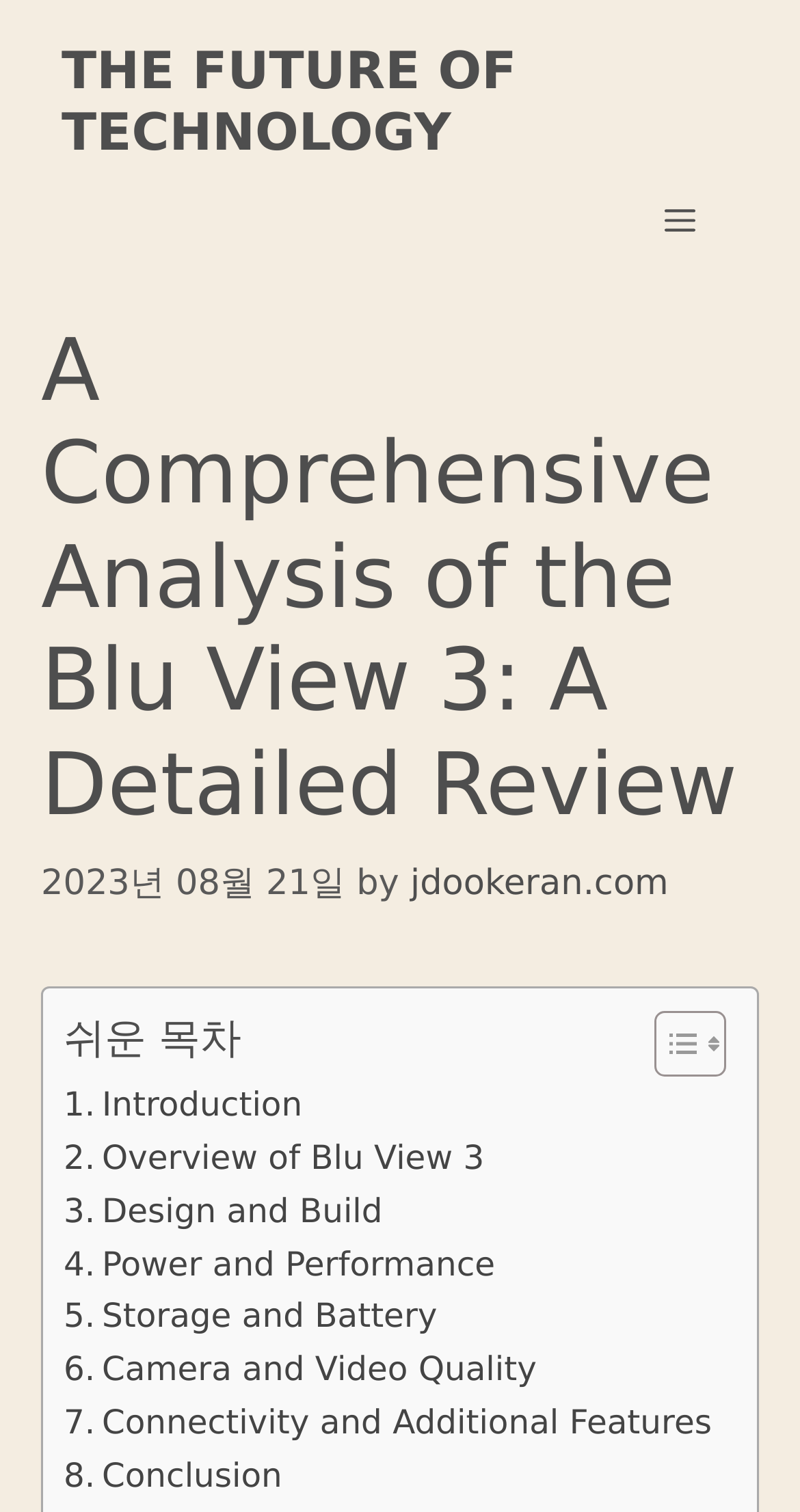Answer with a single word or phrase: 
What is the name of the author?

jdookeran.com